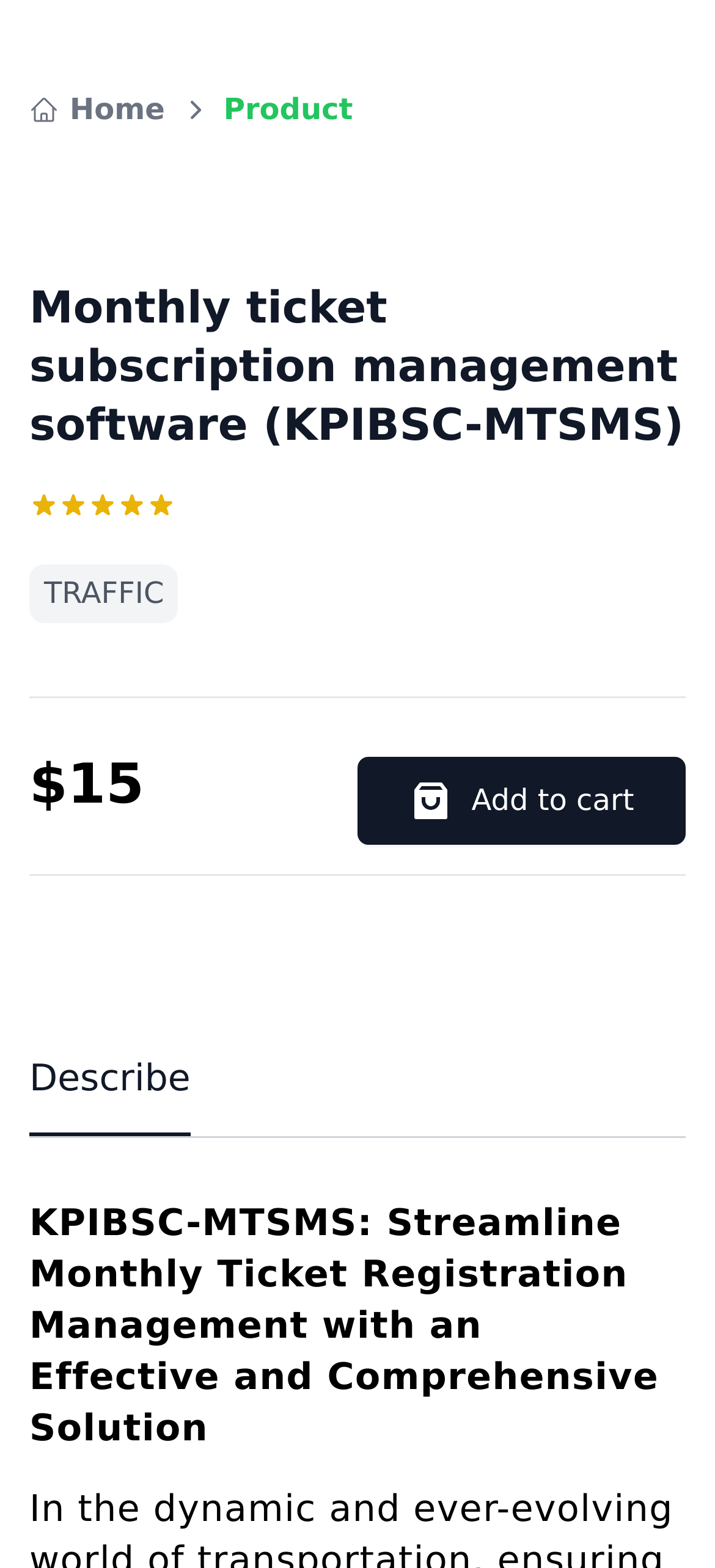Give a concise answer using one word or a phrase to the following question:
What is the purpose of the button?

Add to cart